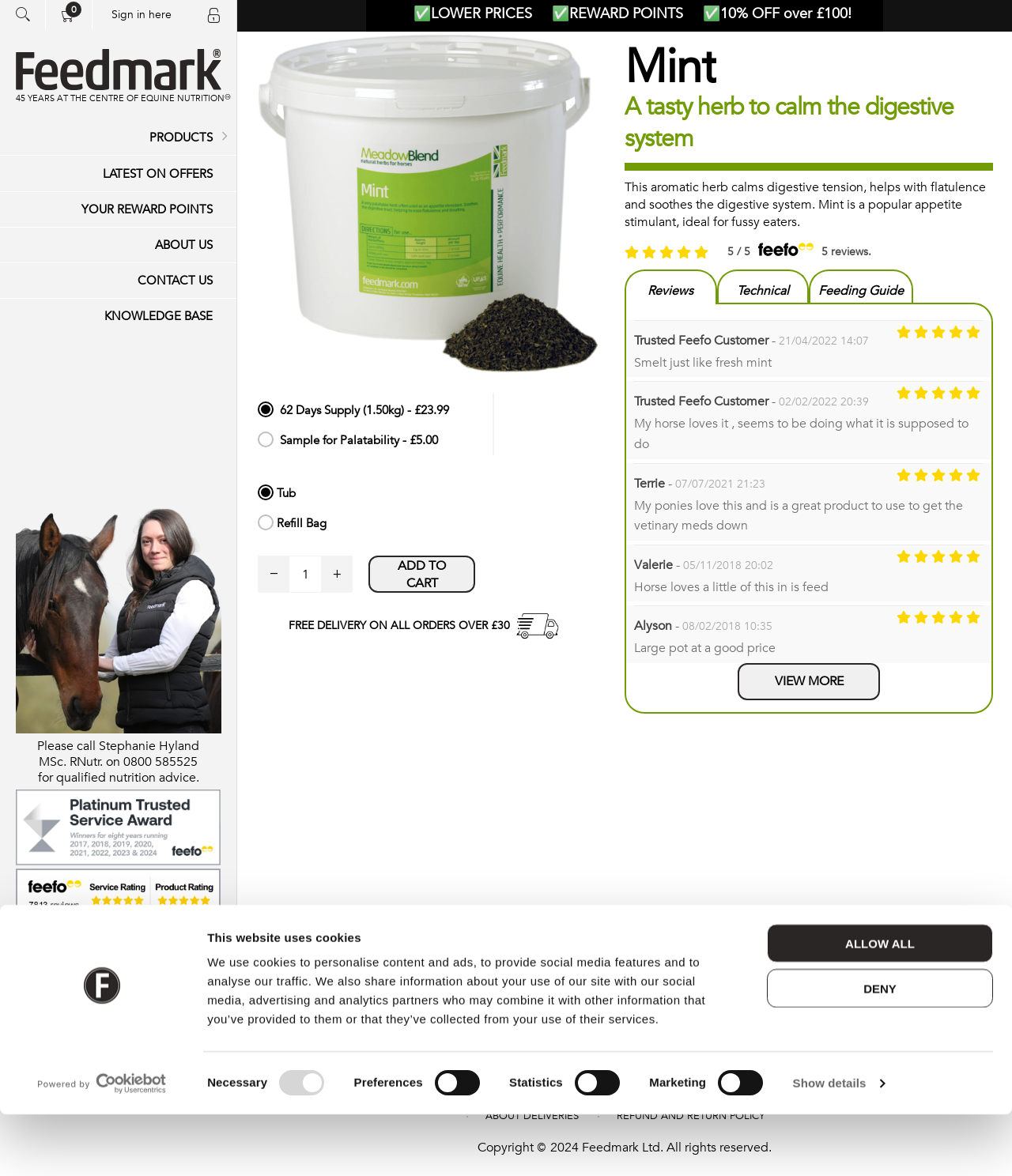Answer the question below using just one word or a short phrase: 
Can I sign in to the website?

Yes